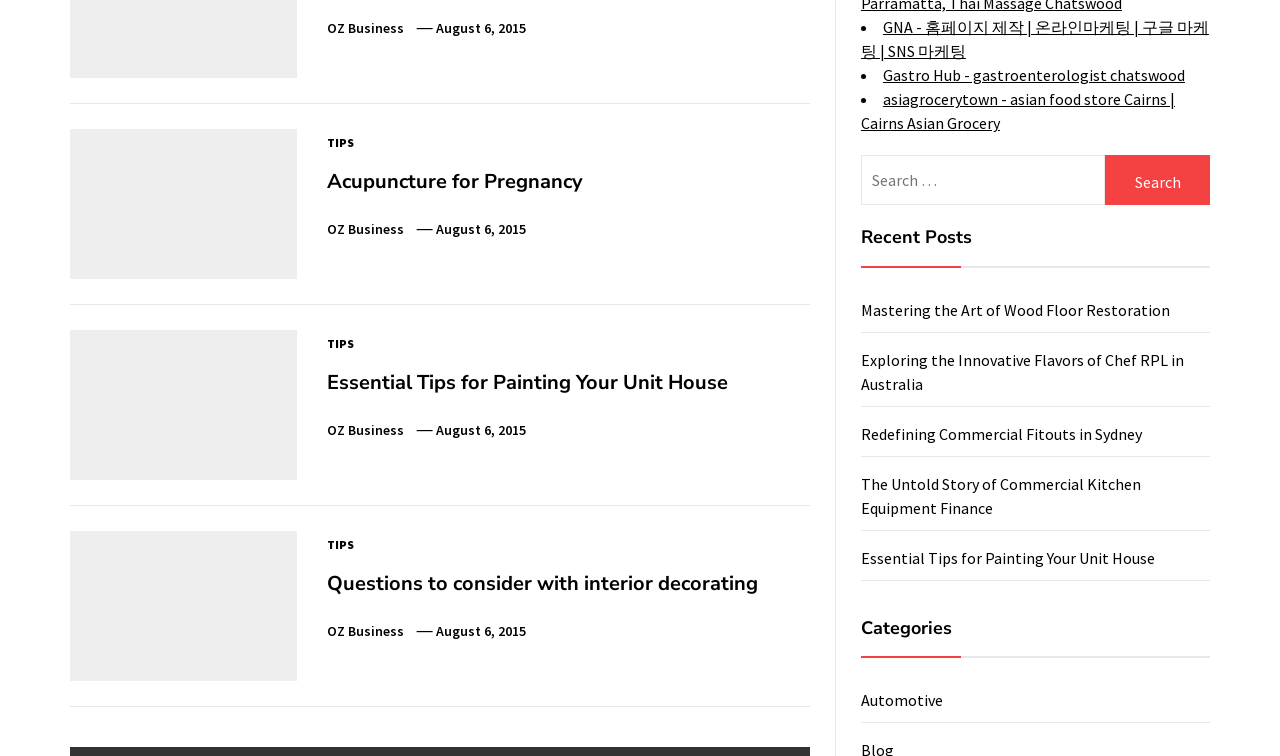How many recent posts are listed on the webpage?
With the help of the image, please provide a detailed response to the question.

The webpage has a section with a heading 'Recent Posts' which lists five links to recent posts, including 'Mastering the Art of Wood Floor Restoration', 'Exploring the Innovative Flavors of Chef RPL in Australia', and others.